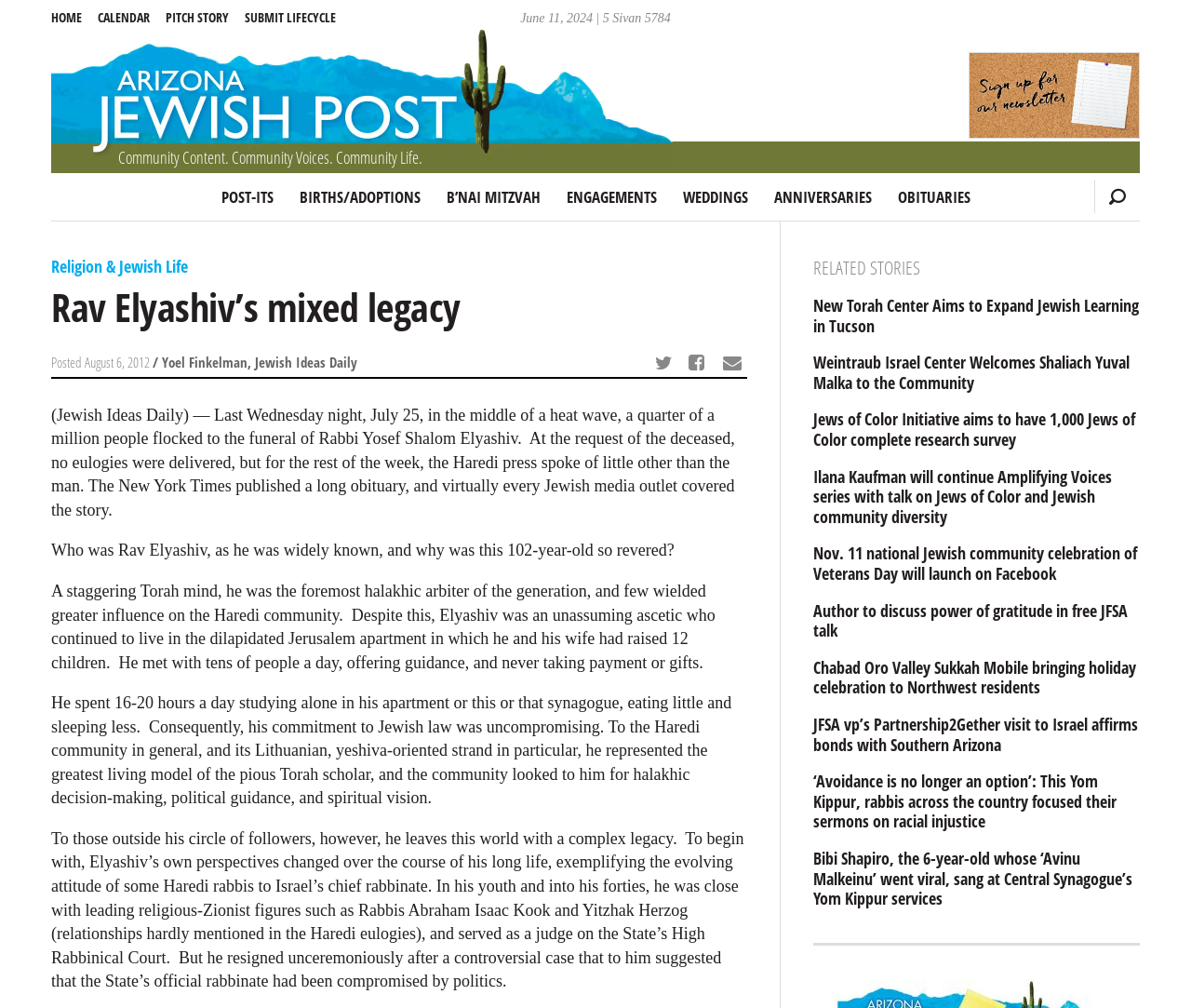Please find and give the text of the main heading on the webpage.

Rav Elyashiv’s mixed legacy